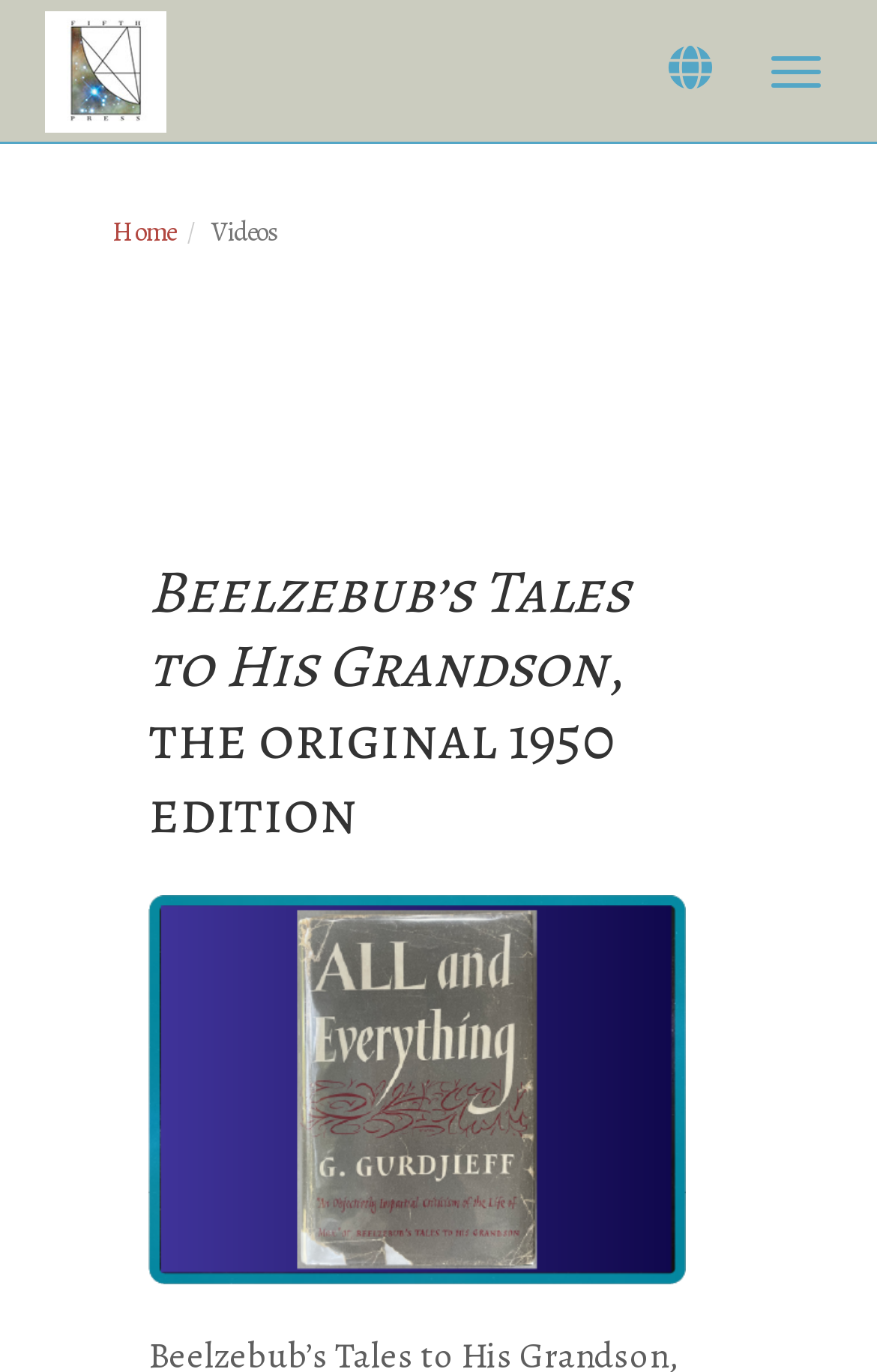Is there an image on the webpage?
Look at the screenshot and respond with a single word or phrase.

Yes